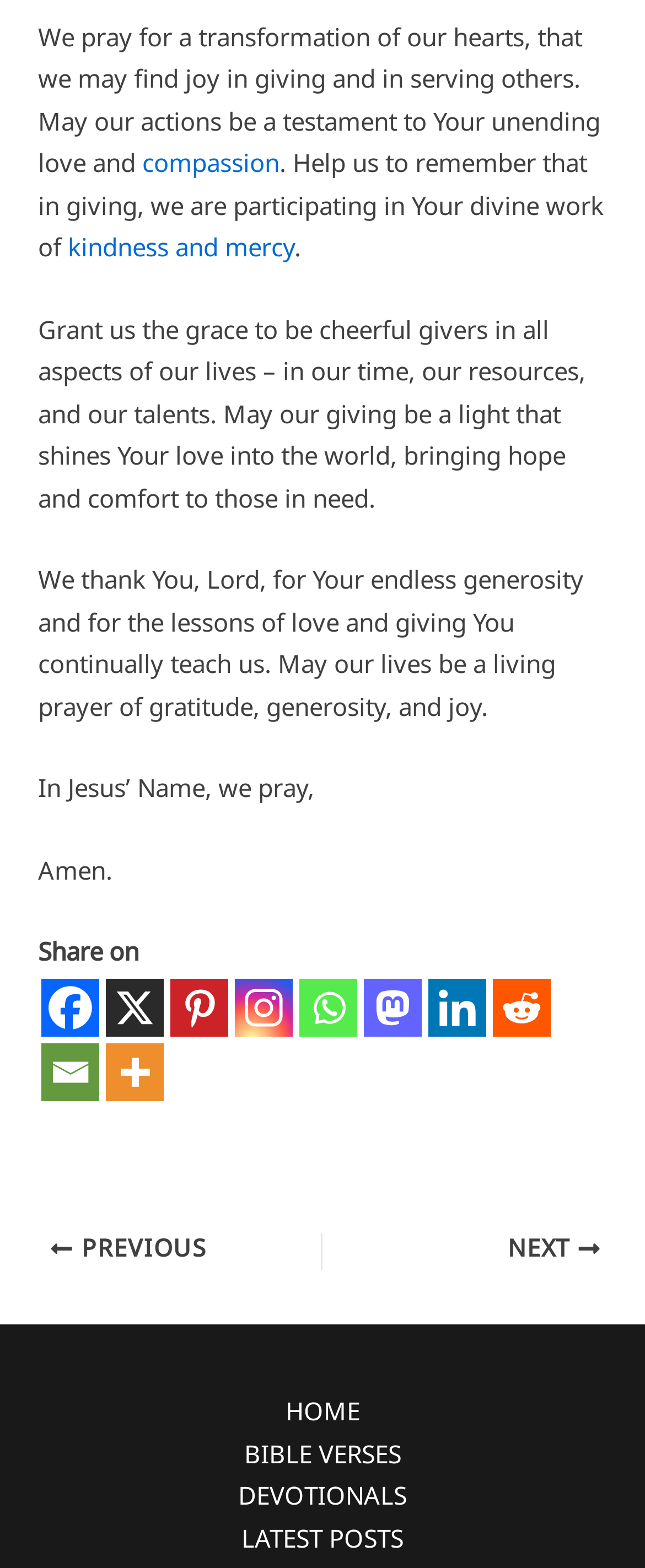What is the tone of the prayer?
Examine the webpage screenshot and provide an in-depth answer to the question.

The tone of the prayer can be inferred from the language used, which expresses gratitude and humility, such as 'We thank You, Lord, for Your endless generosity' and 'May our lives be a living prayer of gratitude, generosity, and joy'. This suggests that the tone of the prayer is one of gratitude and humility.